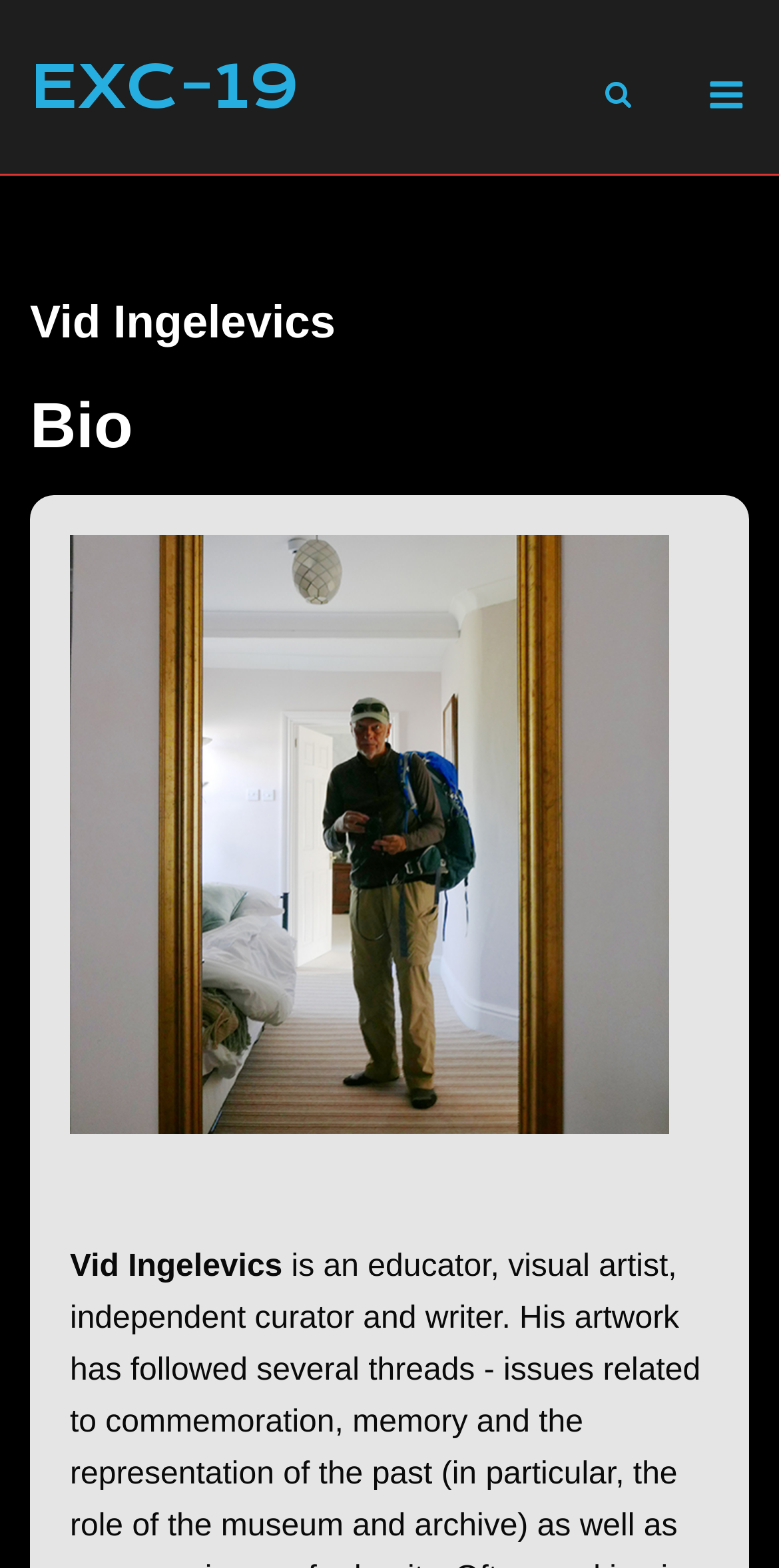Analyze the image and provide a detailed answer to the question: What is the purpose of the button with an image?

The button element has an image and the text 'Open Search', which implies that clicking this button will open a search function on the webpage.